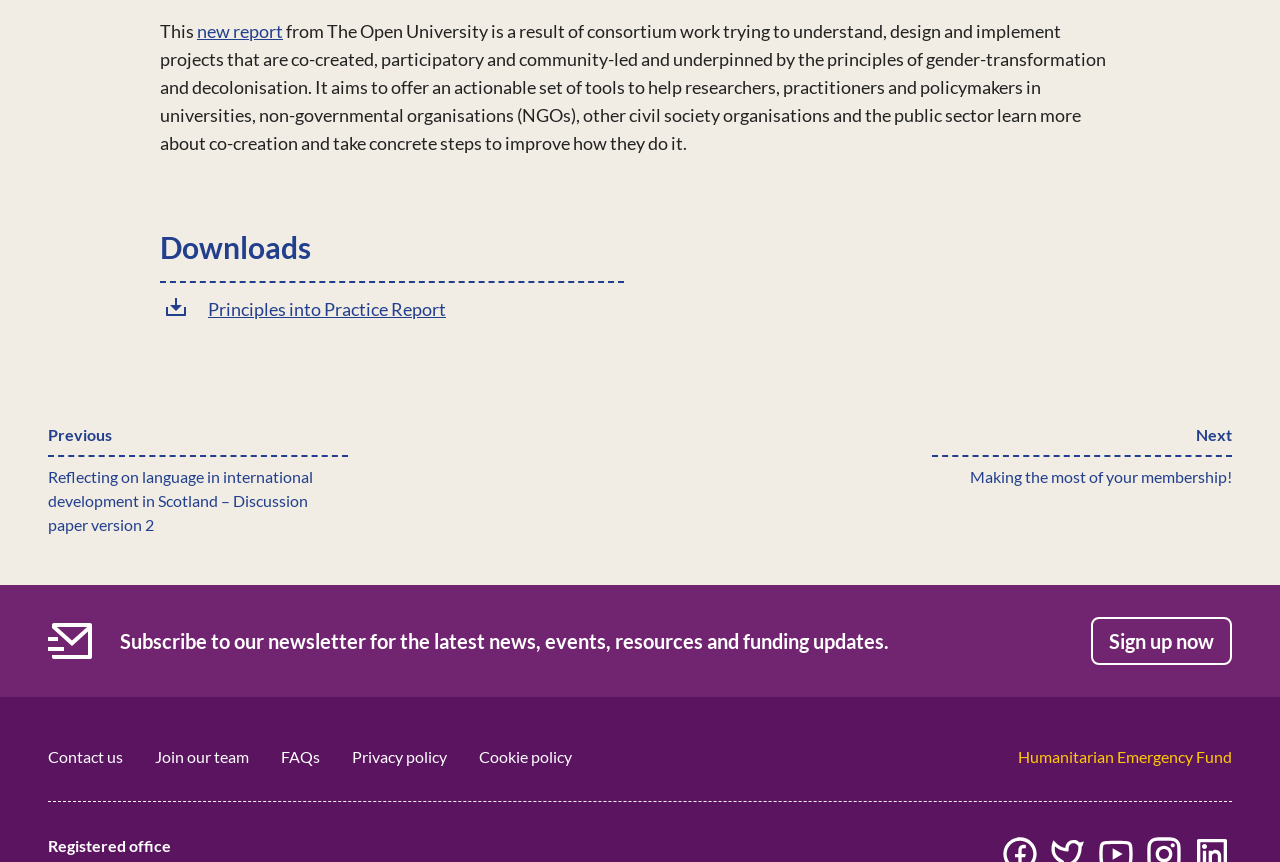Provide your answer in a single word or phrase: 
What is the purpose of the newsletter?

Latest news and updates